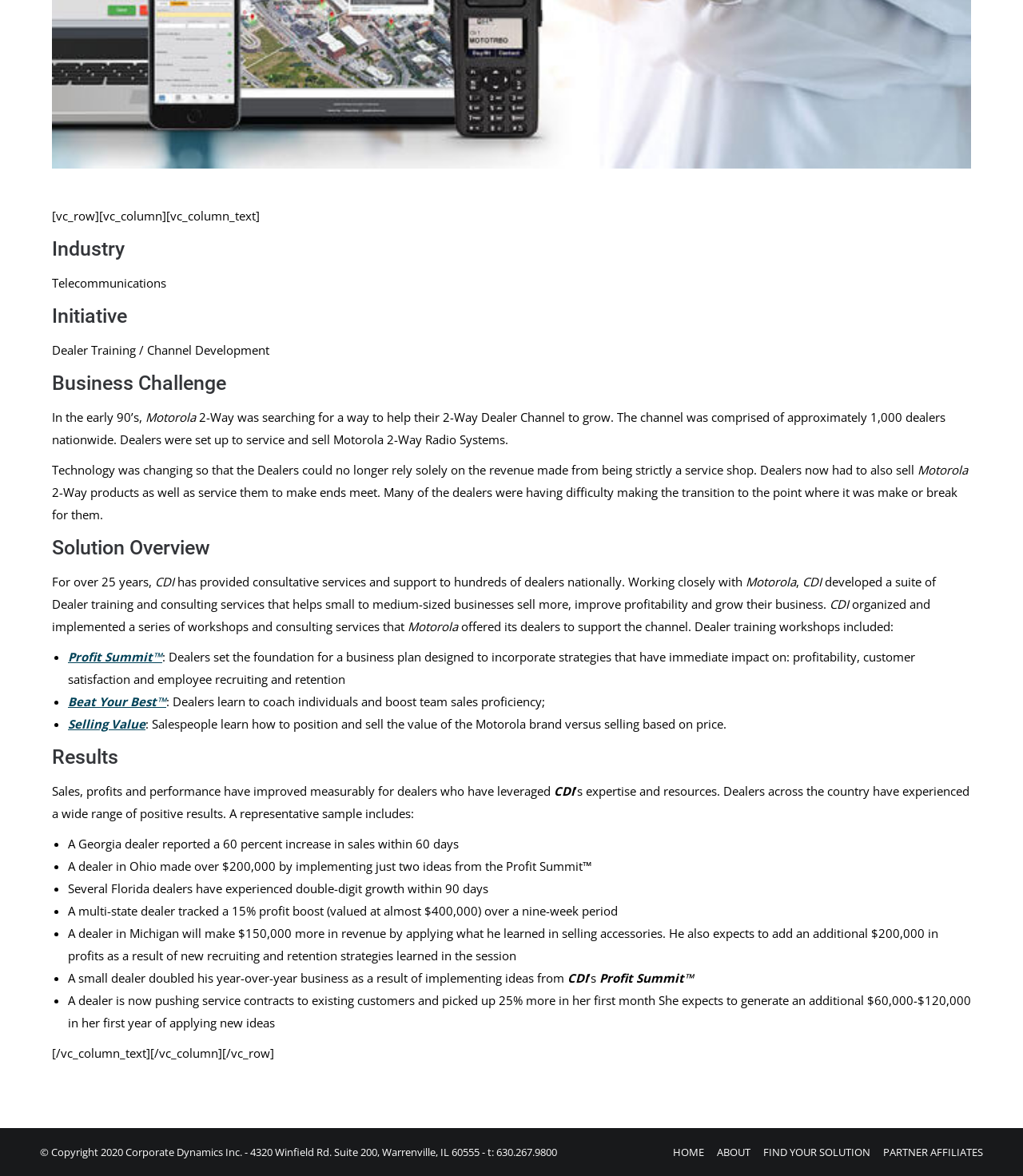Locate the bounding box of the UI element described in the following text: "Beat Your Best™".

[0.066, 0.59, 0.162, 0.603]